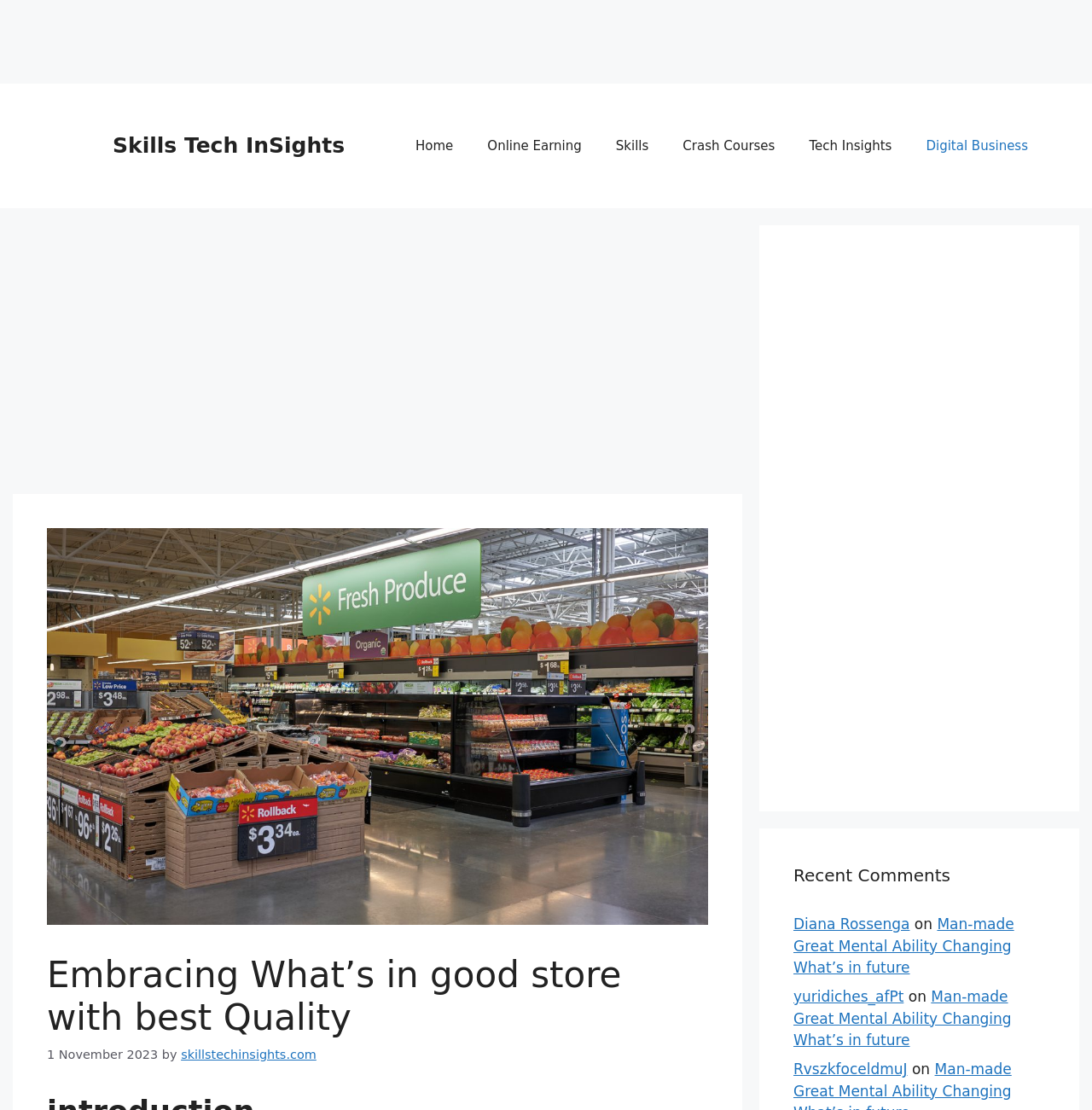Provide the bounding box coordinates for the UI element that is described as: "aria-label="Advertisement" name="aswift_4" title="Advertisement"".

[0.727, 0.233, 0.961, 0.694]